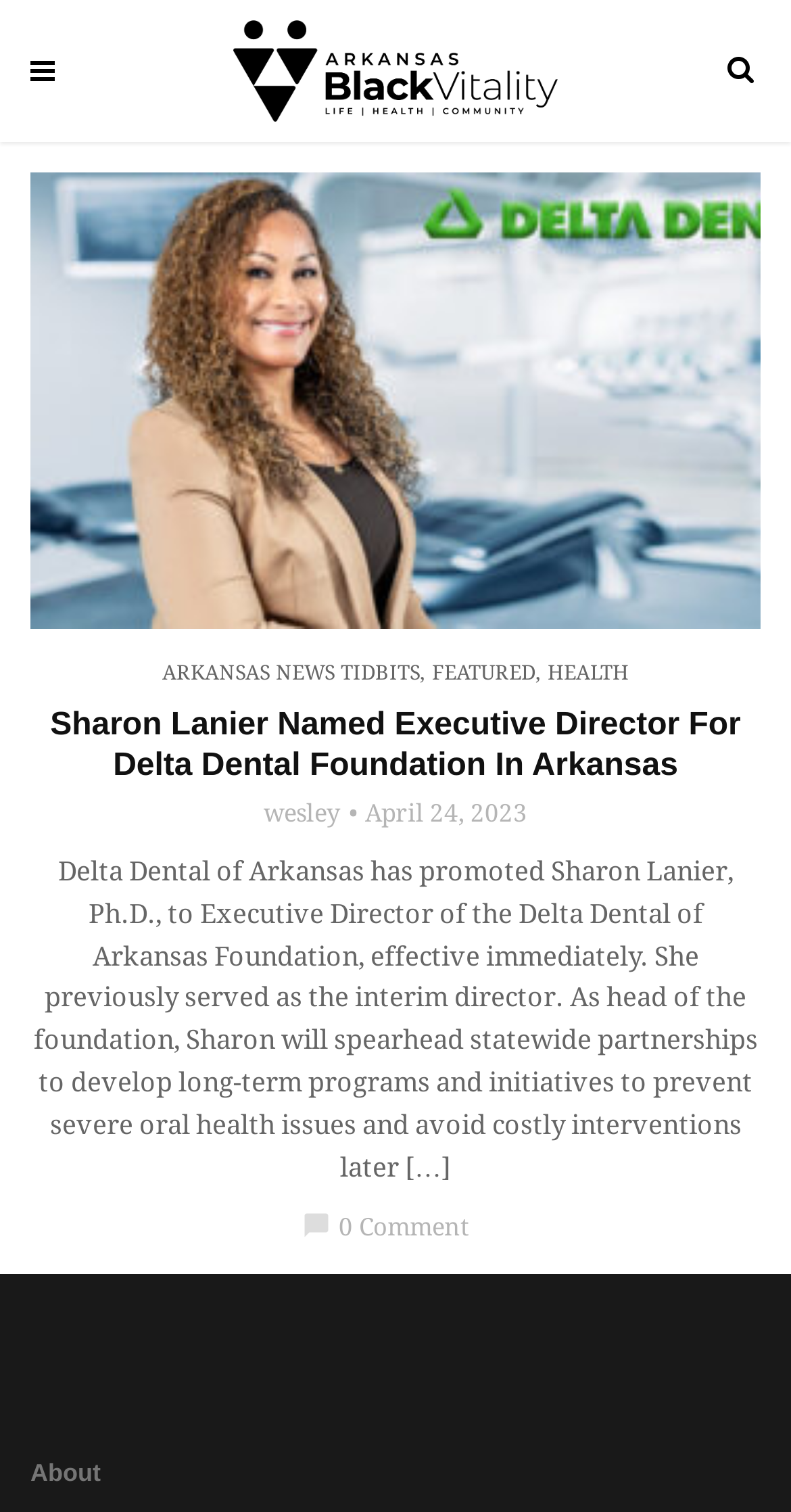Find the bounding box coordinates of the clickable region needed to perform the following instruction: "read ARKANSAS NEWS TIDBITS". The coordinates should be provided as four float numbers between 0 and 1, i.e., [left, top, right, bottom].

[0.205, 0.436, 0.531, 0.455]